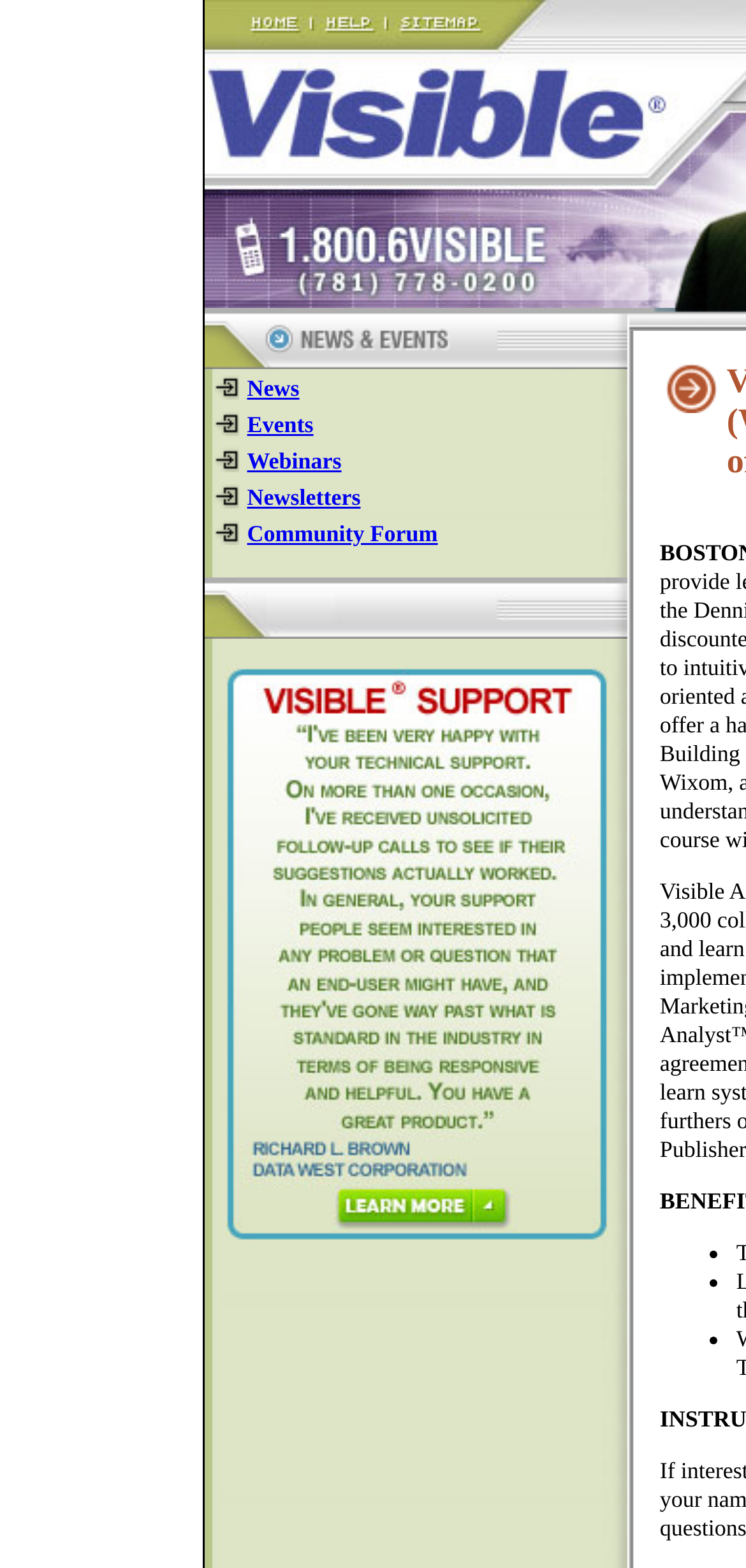How many categories are there in News & Events?
Based on the screenshot, answer the question with a single word or phrase.

5